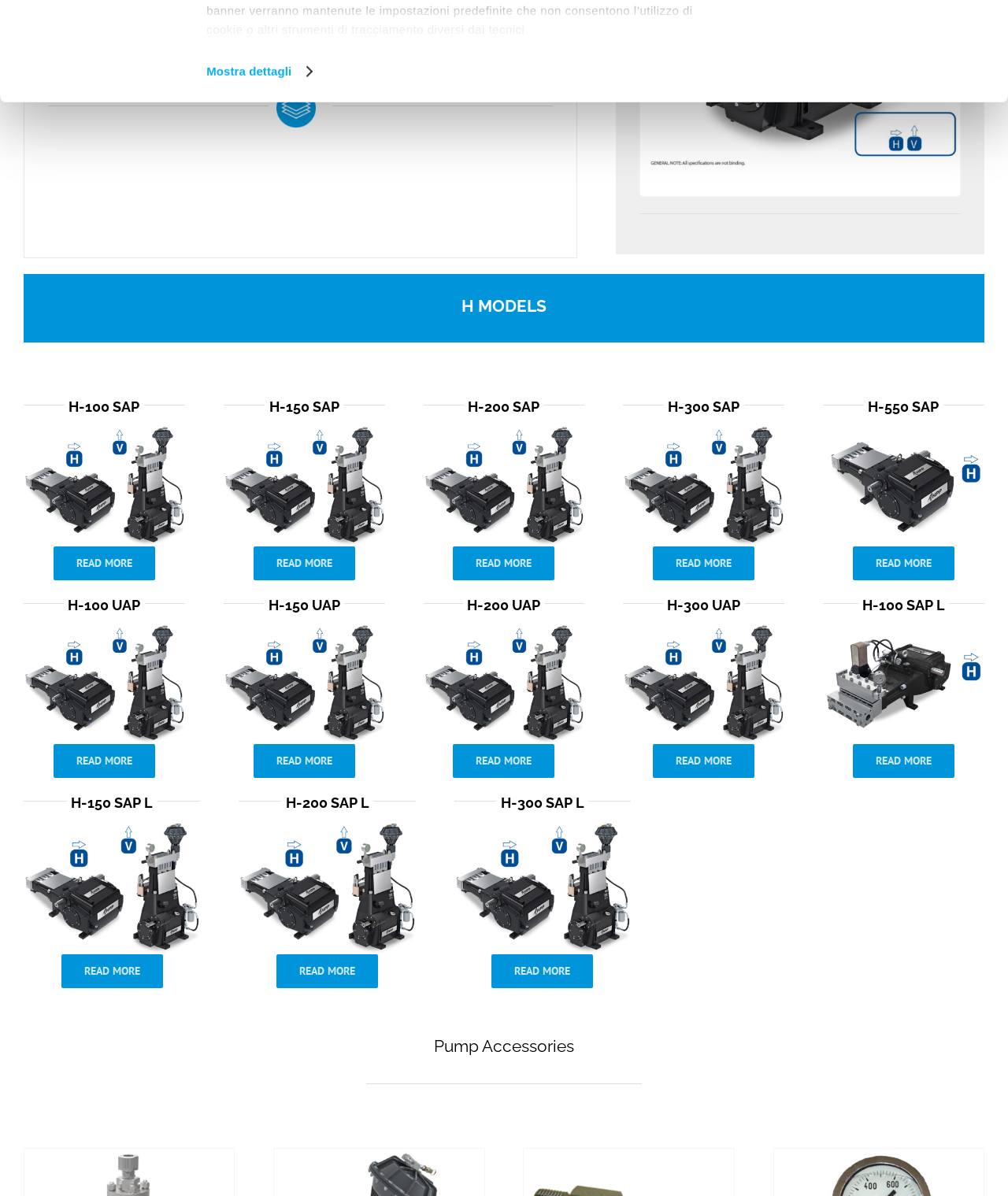Kindly respond to the following question with a single word or a brief phrase: 
What is the name of the high pressure pump series?

H SERIES